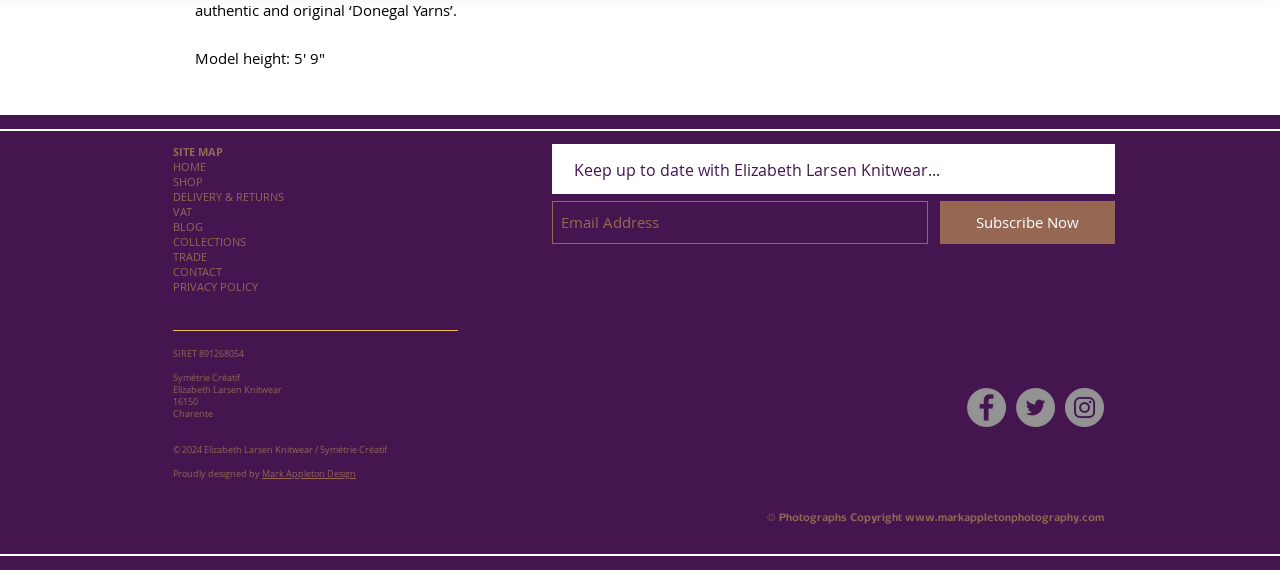What is the name of the company?
Answer the question using a single word or phrase, according to the image.

Elizabeth Larsen Knitwear